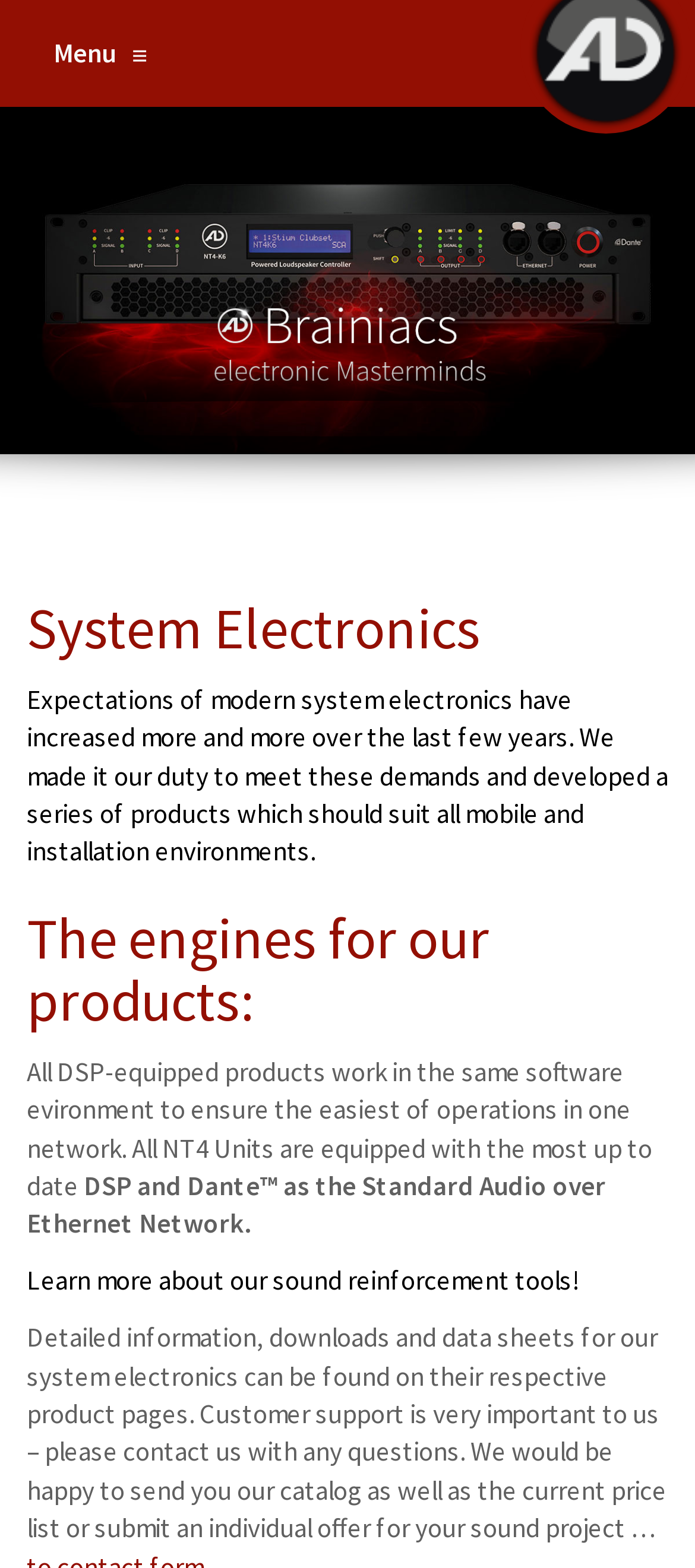What can be found on the product pages of system electronics?
Please interpret the details in the image and answer the question thoroughly.

According to the webpage, detailed information, downloads, and data sheets for system electronics can be found on their respective product pages, as stated in the StaticText element.